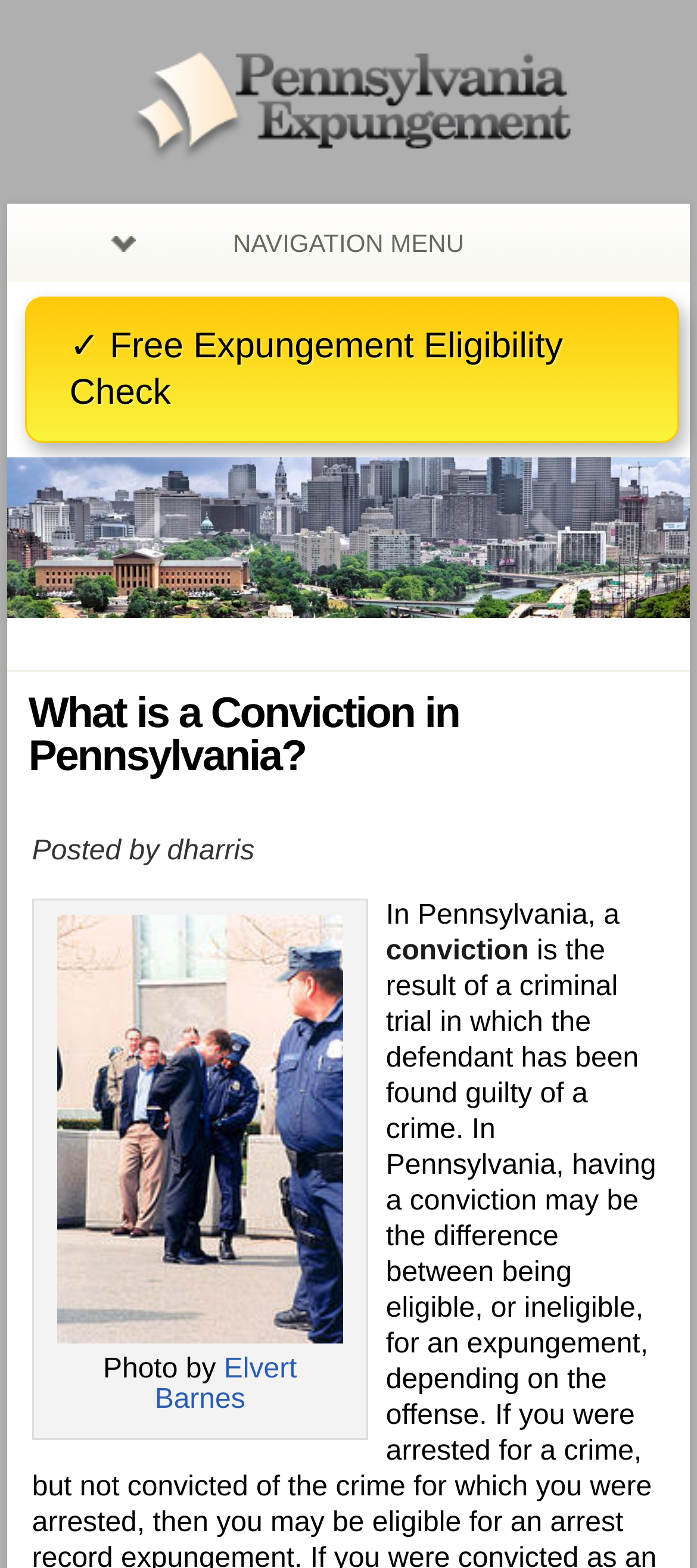Identify the bounding box coordinates for the UI element described as: "title="Expungement Pennsylvania"".

[0.179, 0.072, 0.821, 0.115]